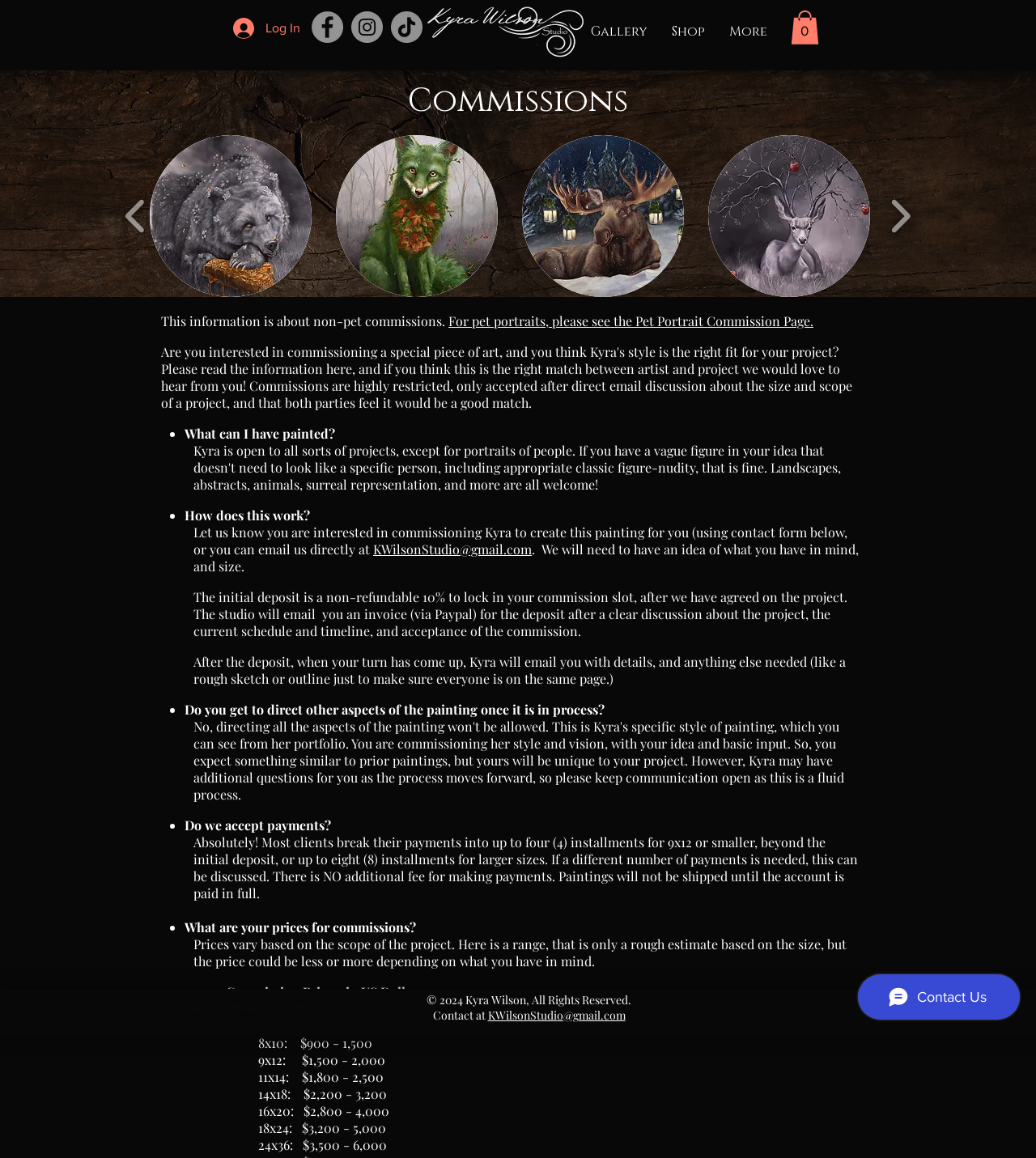What is the smallest commission size available?
Respond with a short answer, either a single word or a phrase, based on the image.

5x7 inches